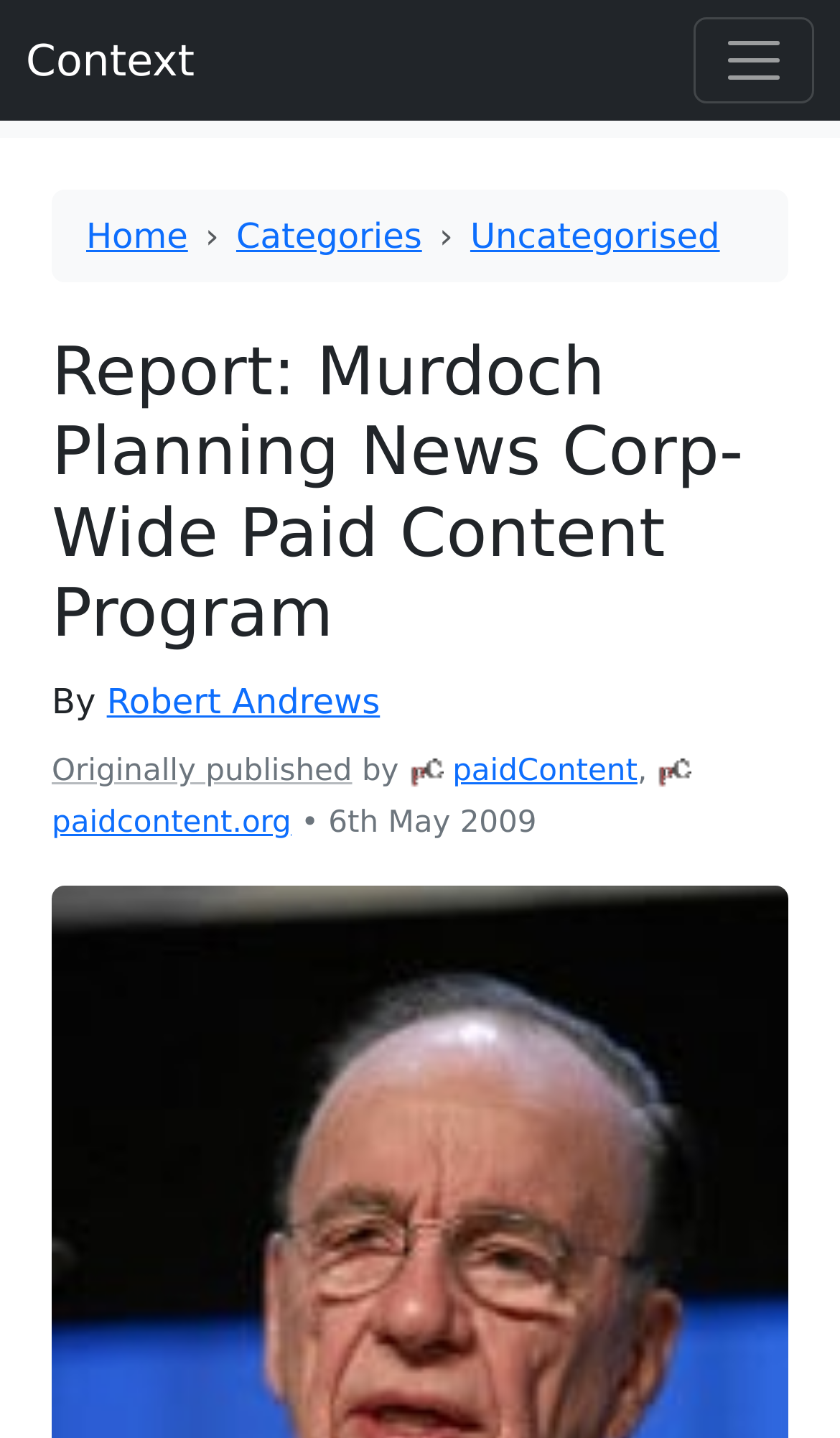Who is the author of this report? Using the information from the screenshot, answer with a single word or phrase.

Robert Andrews